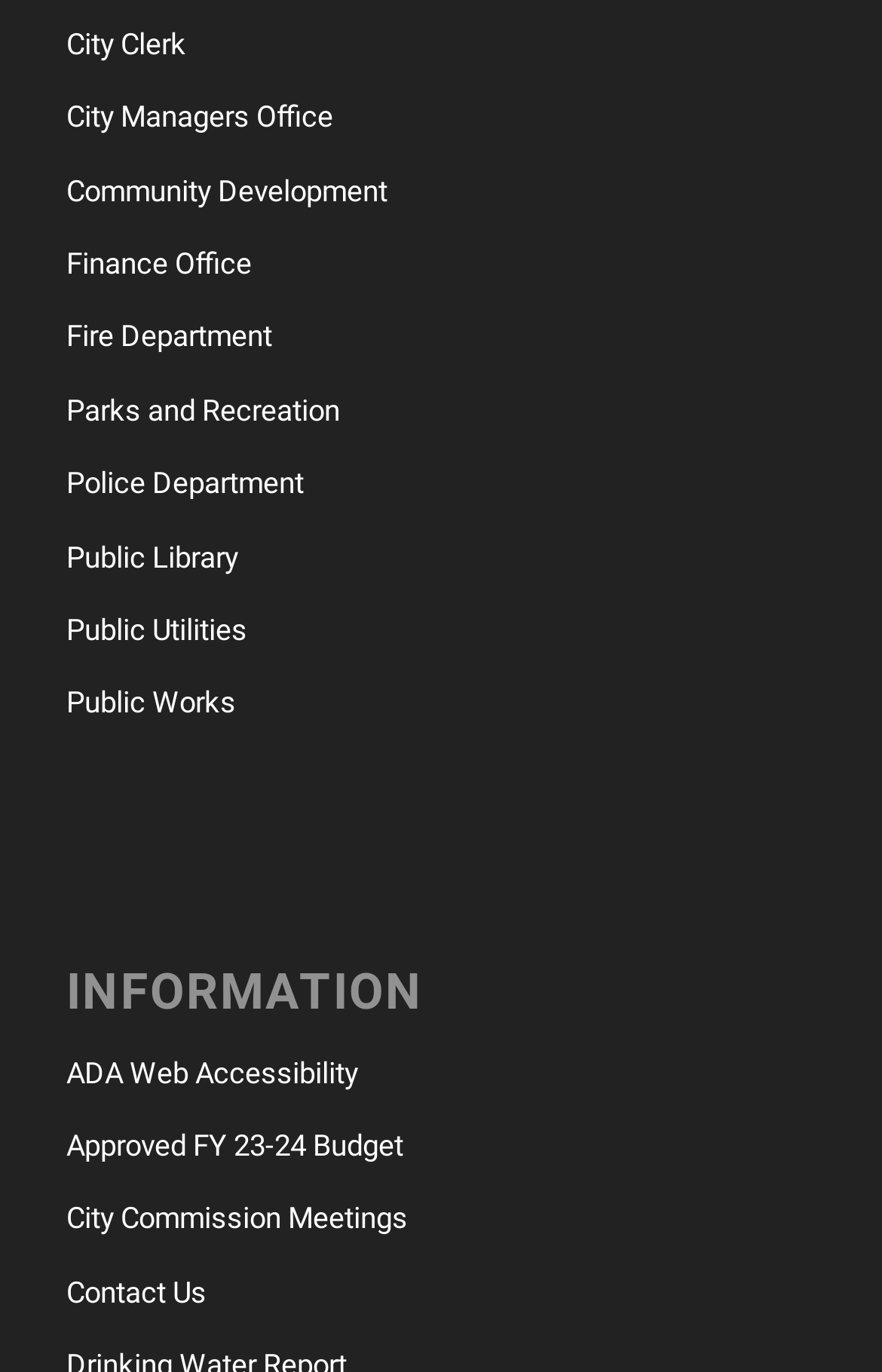What is the first department listed?
Using the details from the image, give an elaborate explanation to answer the question.

The first link on the webpage is 'City Clerk', which is located at the top of the page with a bounding box of [0.075, 0.006, 0.925, 0.06].